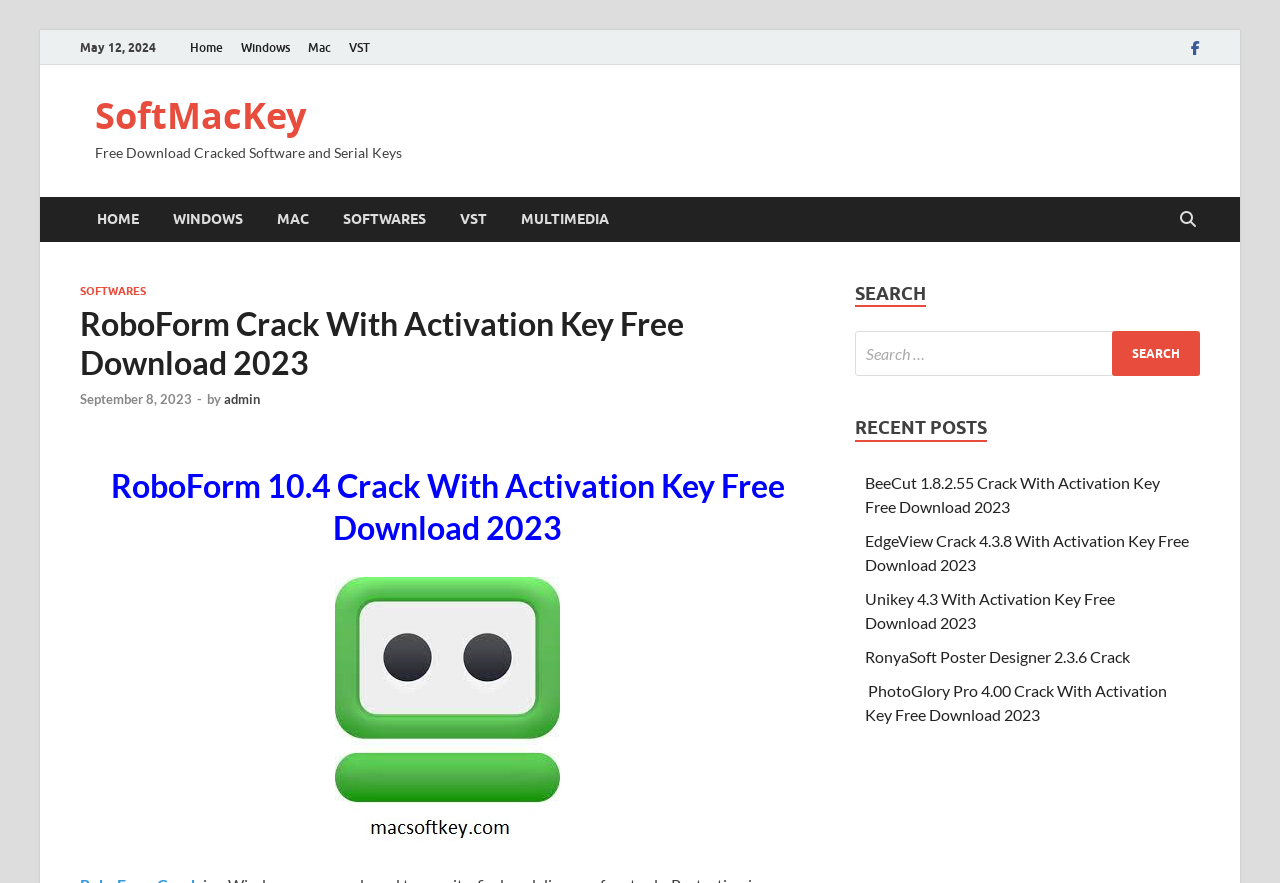Calculate the bounding box coordinates of the UI element given the description: "admin".

[0.175, 0.442, 0.203, 0.46]